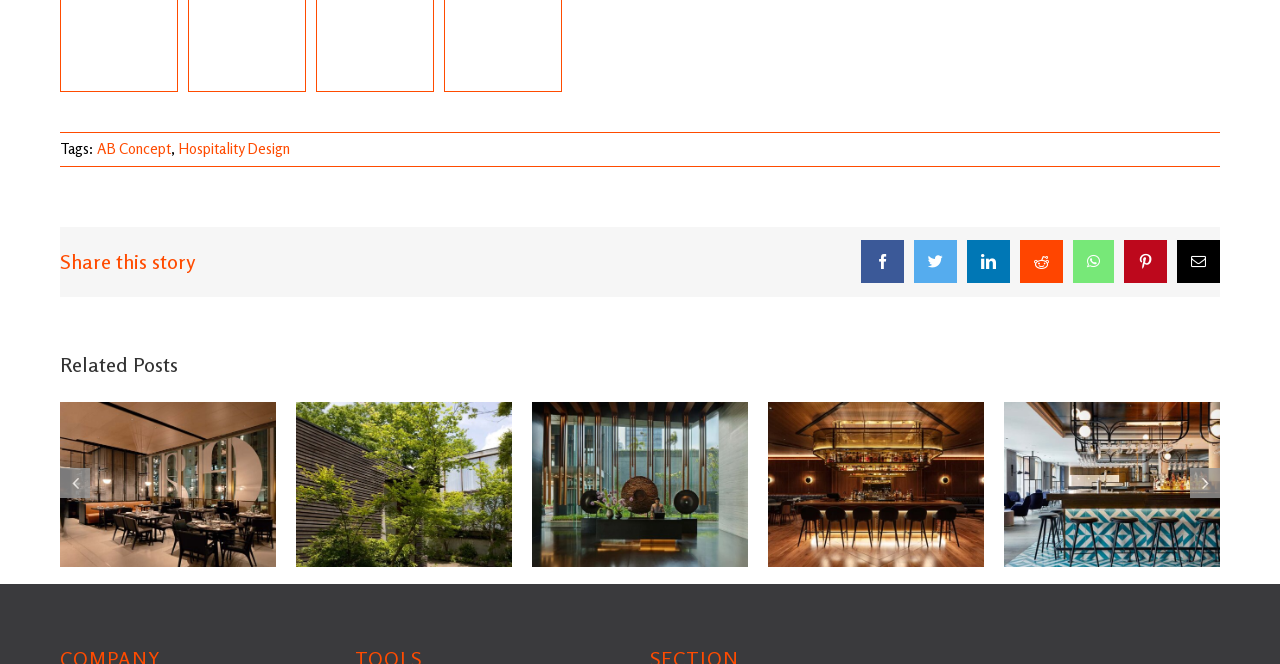Specify the bounding box coordinates of the region I need to click to perform the following instruction: "View related post Serenity in Nature". The coordinates must be four float numbers in the range of 0 to 1, i.e., [left, top, right, bottom].

[0.416, 0.605, 0.584, 0.854]